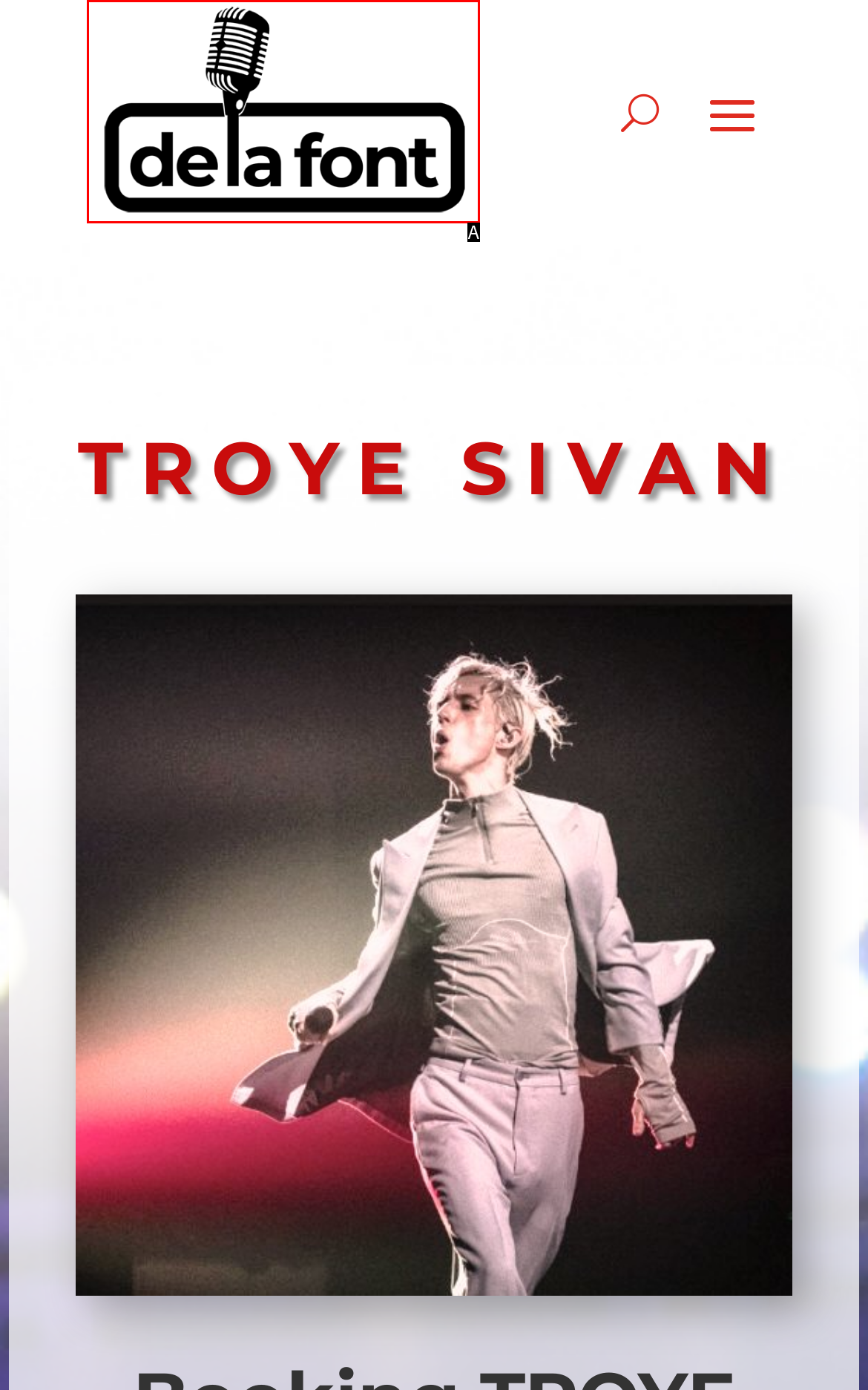Tell me which one HTML element best matches the description: alt="De La Font Agency" Answer with the option's letter from the given choices directly.

A